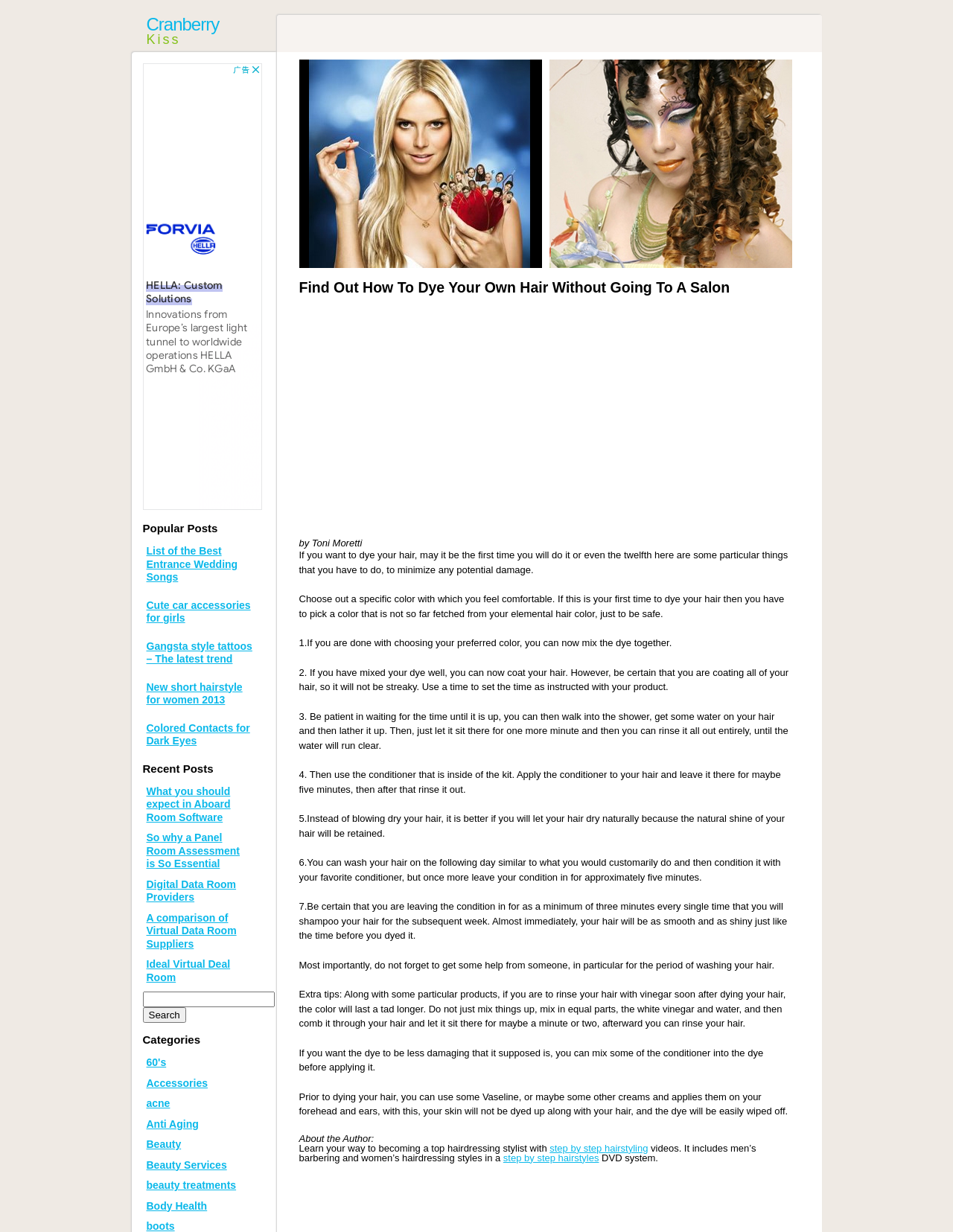Please determine and provide the text content of the webpage's heading.

Find Out How To Dye Your Own Hair Without Going To A Salon